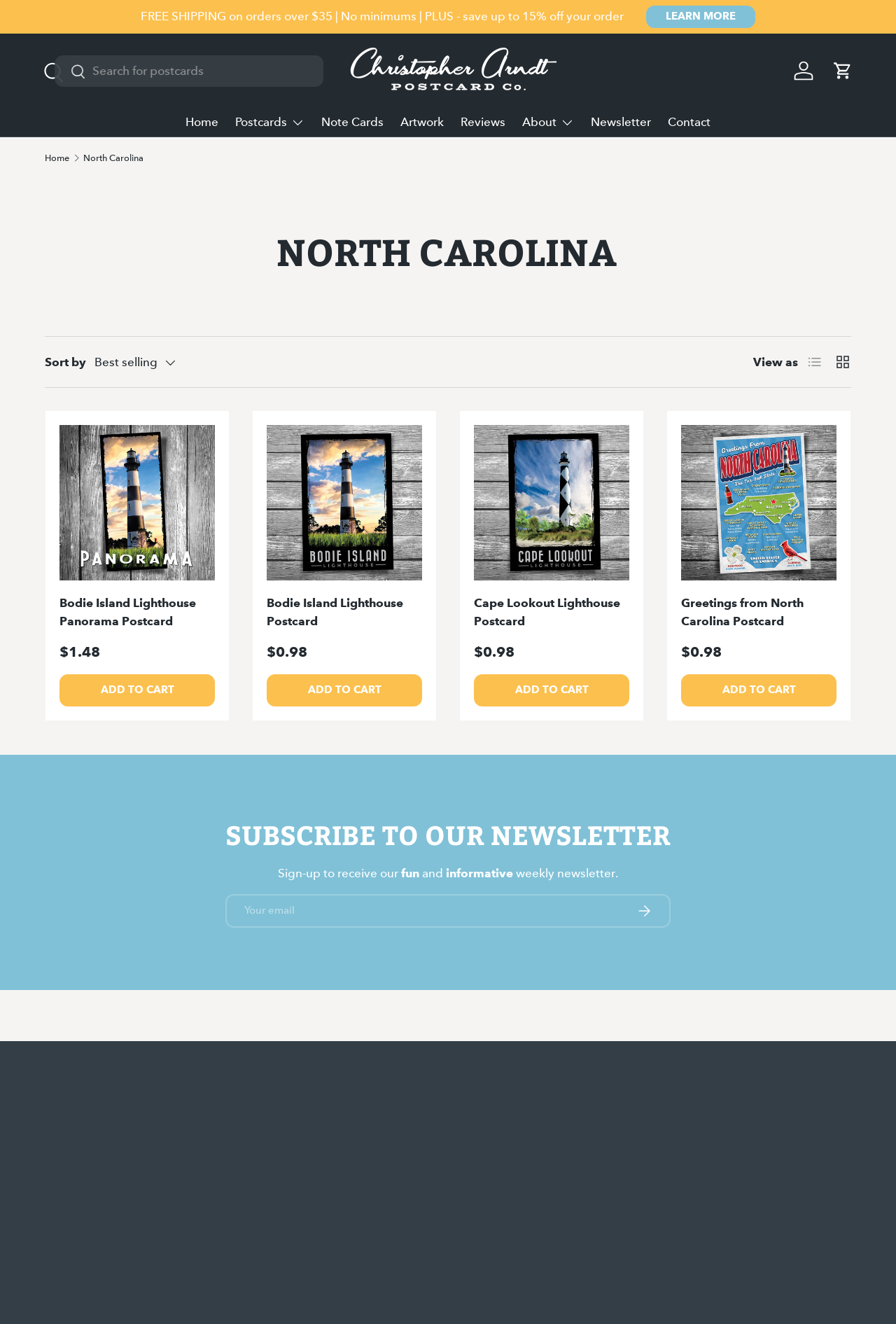For the given element description Learn more., determine the bounding box coordinates of the UI element. The coordinates should follow the format (top-left x, top-left y, bottom-right x, bottom-right y) and be within the range of 0 to 1.

[0.394, 0.957, 0.562, 0.982]